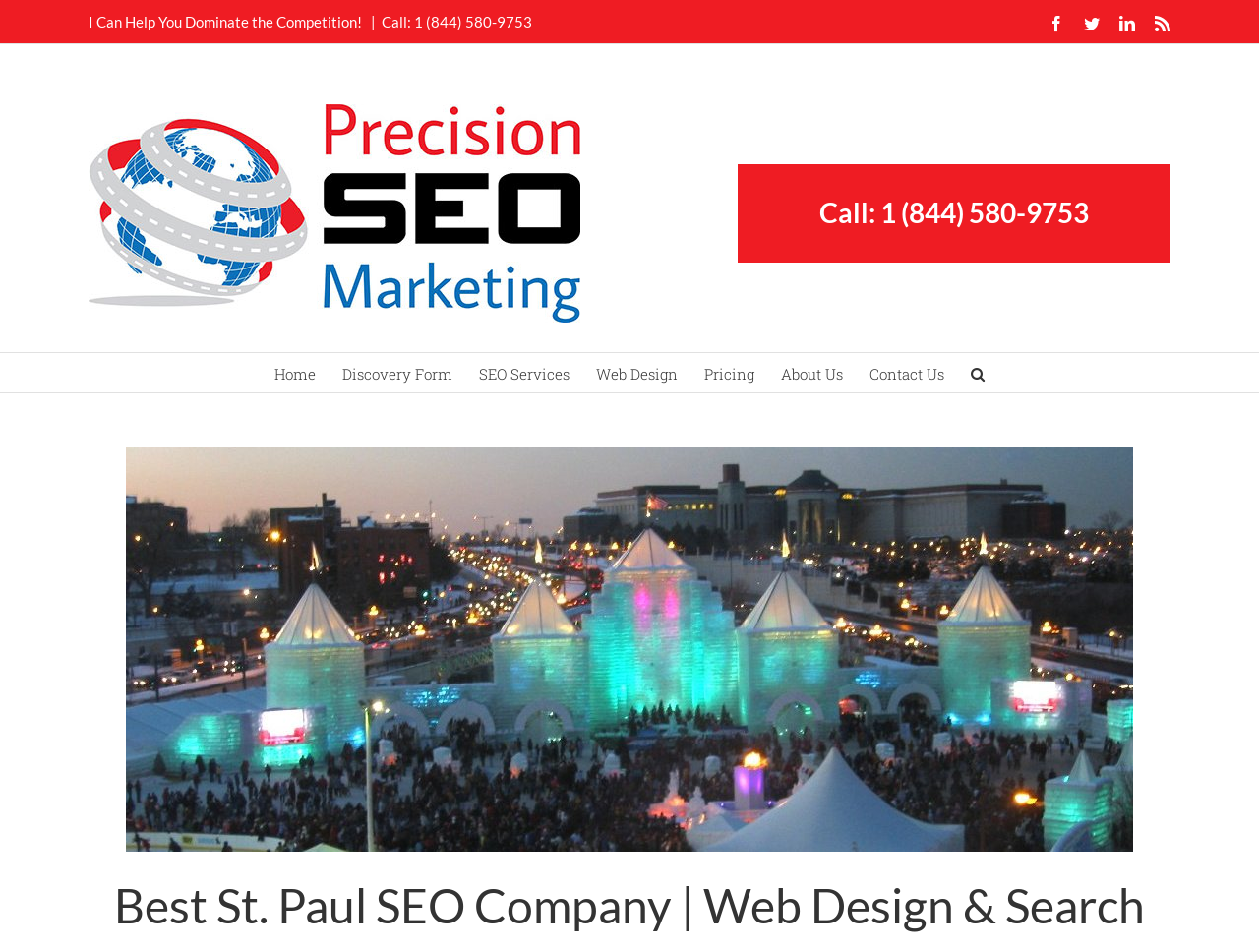Please give a one-word or short phrase response to the following question: 
What social media platforms does the company have?

Facebook, Twitter, LinkedIn, Rss